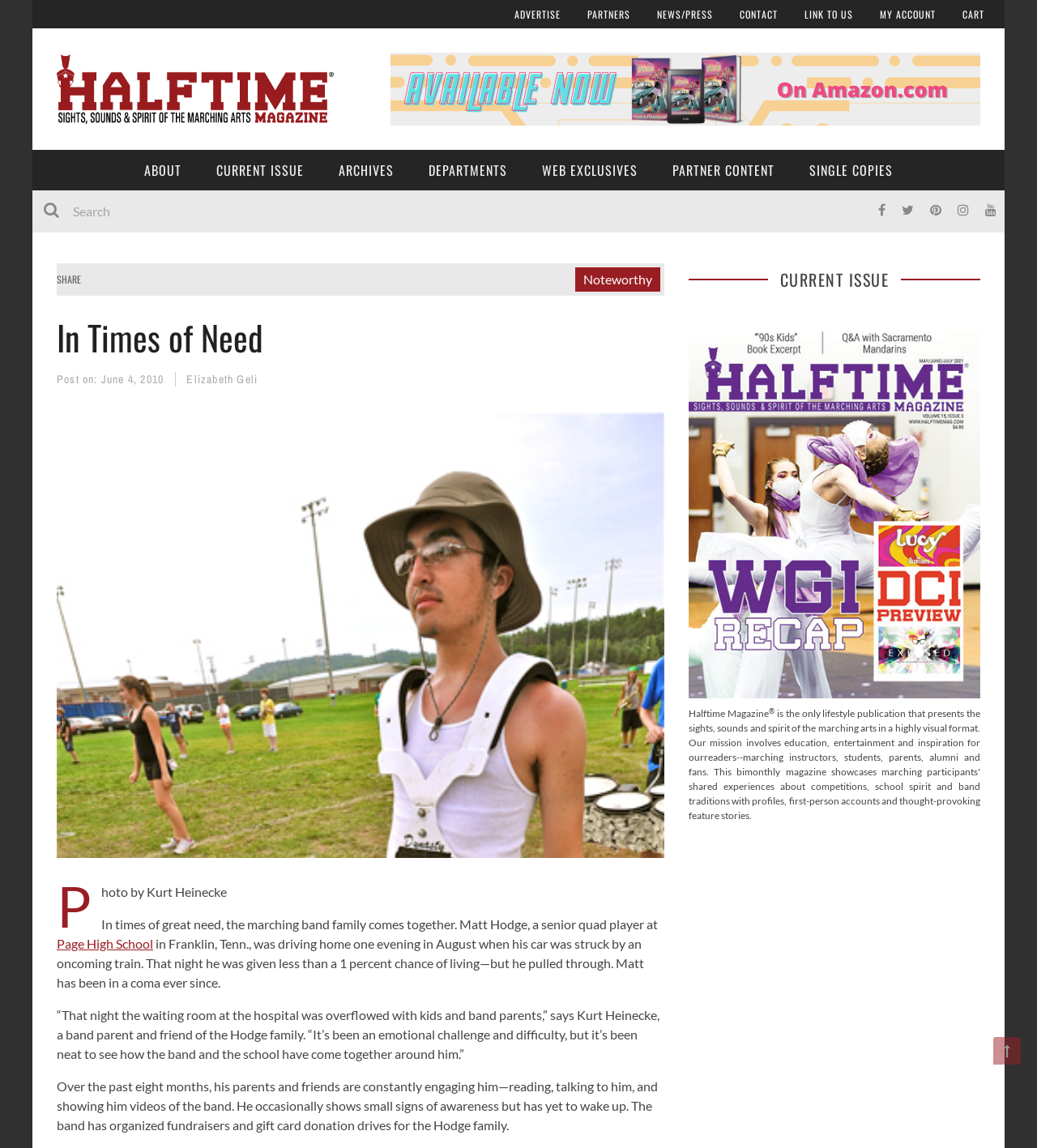Please find the bounding box coordinates of the element that you should click to achieve the following instruction: "Click on the 'CONTACT' link". The coordinates should be presented as four float numbers between 0 and 1: [left, top, right, bottom].

[0.713, 0.0, 0.75, 0.025]